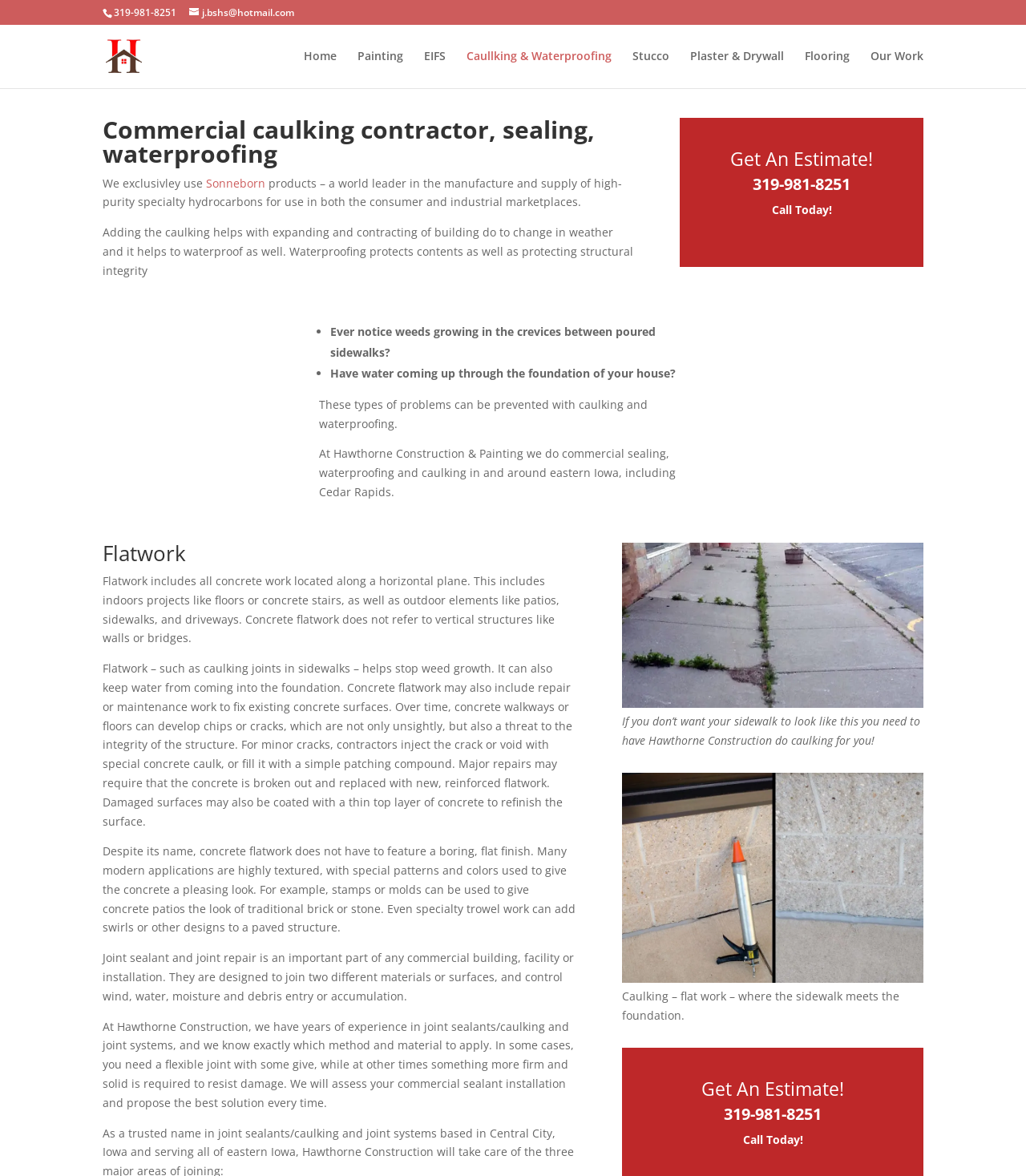Respond to the question below with a single word or phrase:
What is the importance of joint sealant and joint repair in commercial buildings?

To control wind, water, and debris entry